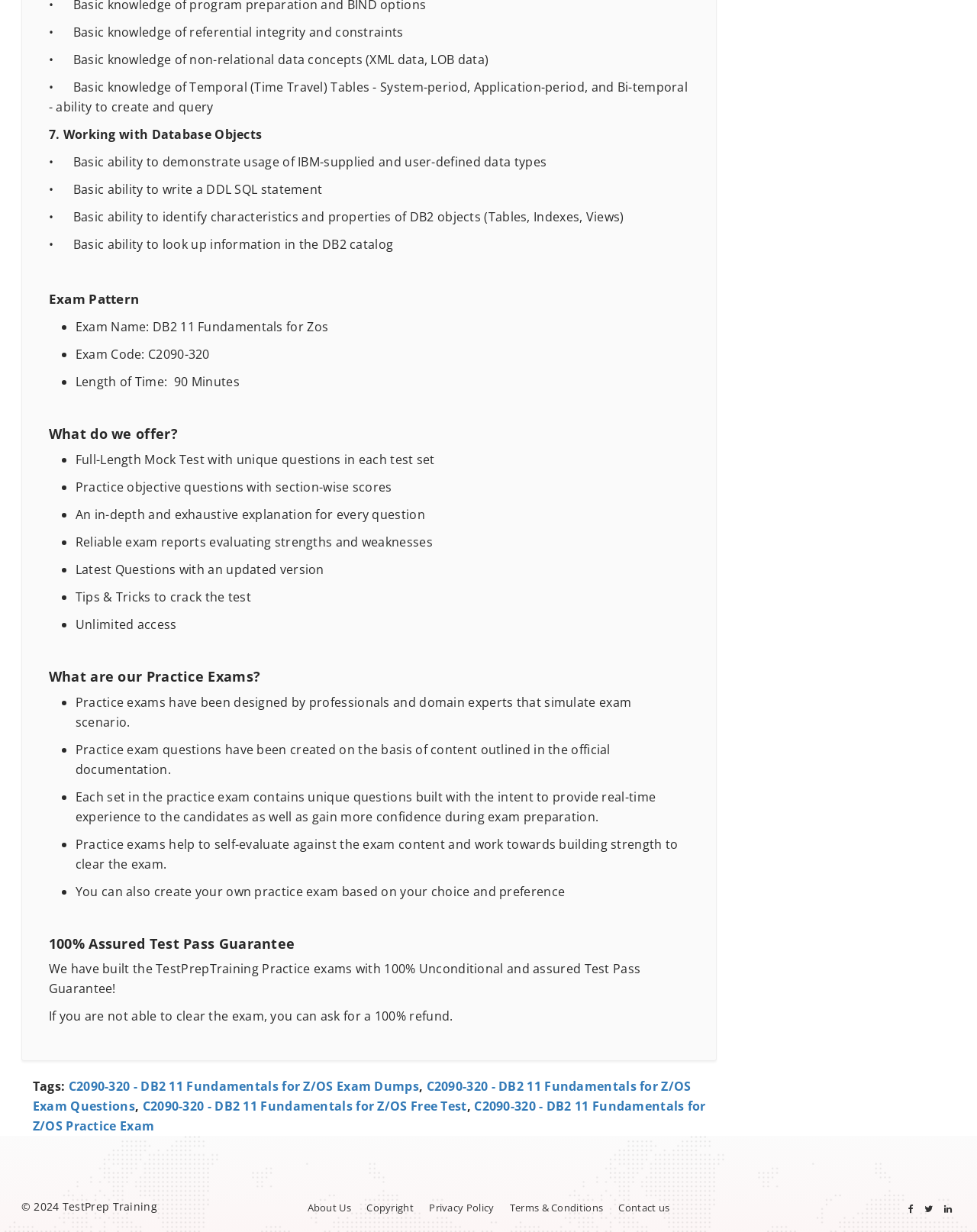What can be created based on individual choice and preference?
Examine the screenshot and reply with a single word or phrase.

Own practice exam